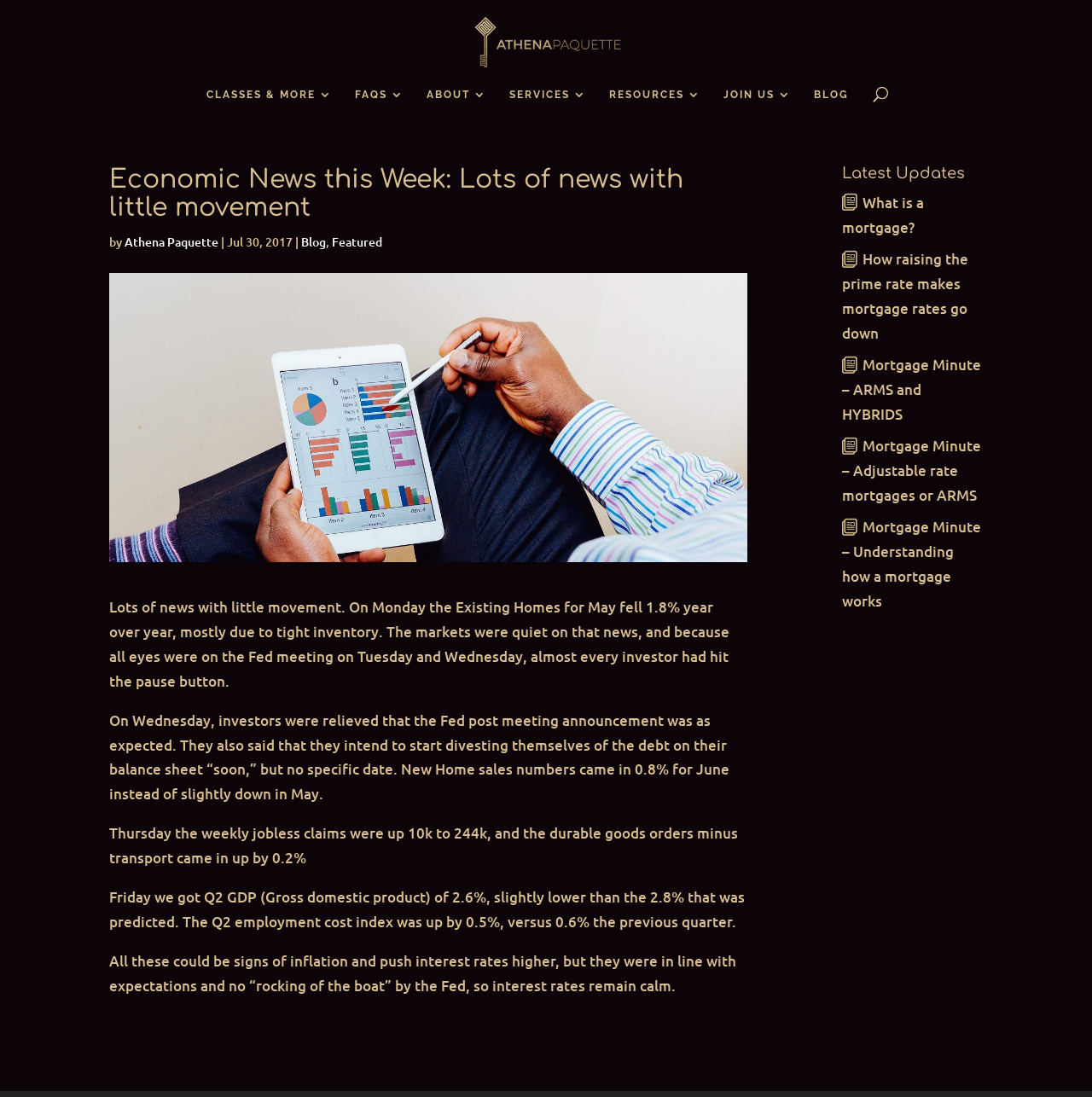What is the date of the article?
Please respond to the question with as much detail as possible.

The date of the article can be found by looking at the byline of the article, which is located below the title. The byline says 'by Athena Paquette | Jul 30, 2017', indicating that the date of the article is July 30, 2017.